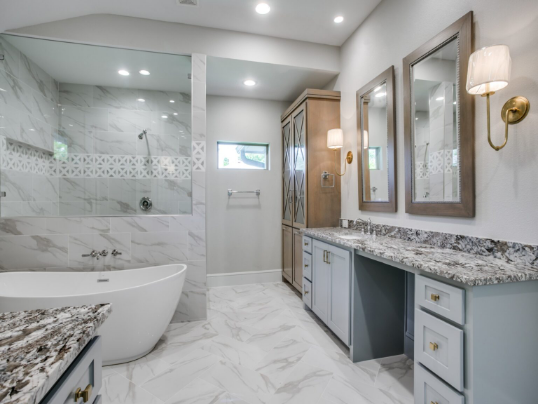What material are the countertops made of?
Using the image, provide a concise answer in one word or a short phrase.

Granite